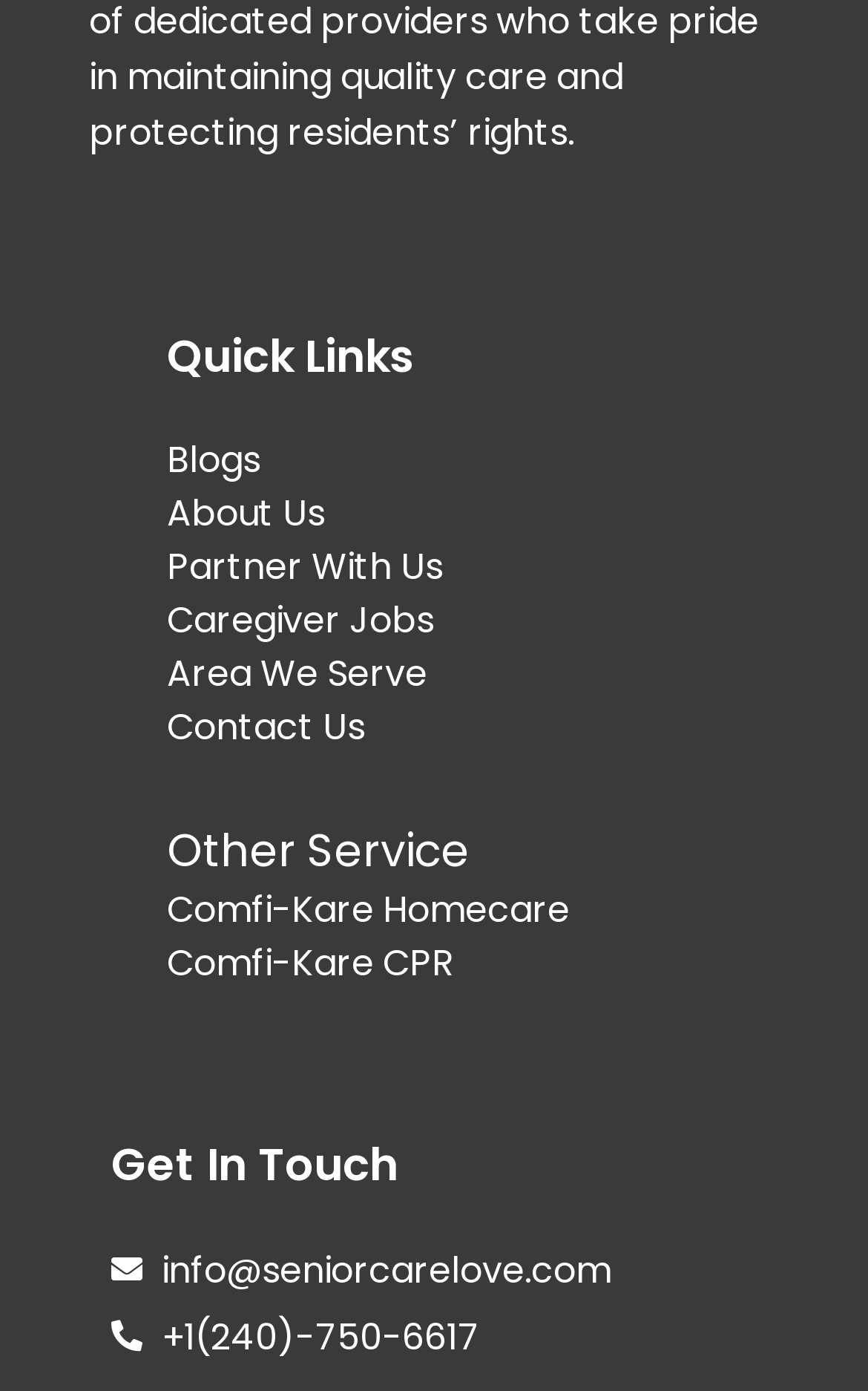Using the information shown in the image, answer the question with as much detail as possible: What is the last quick link?

The last quick link is 'Contact Us' which is located at the top of the webpage with a bounding box of [0.192, 0.504, 0.421, 0.541].